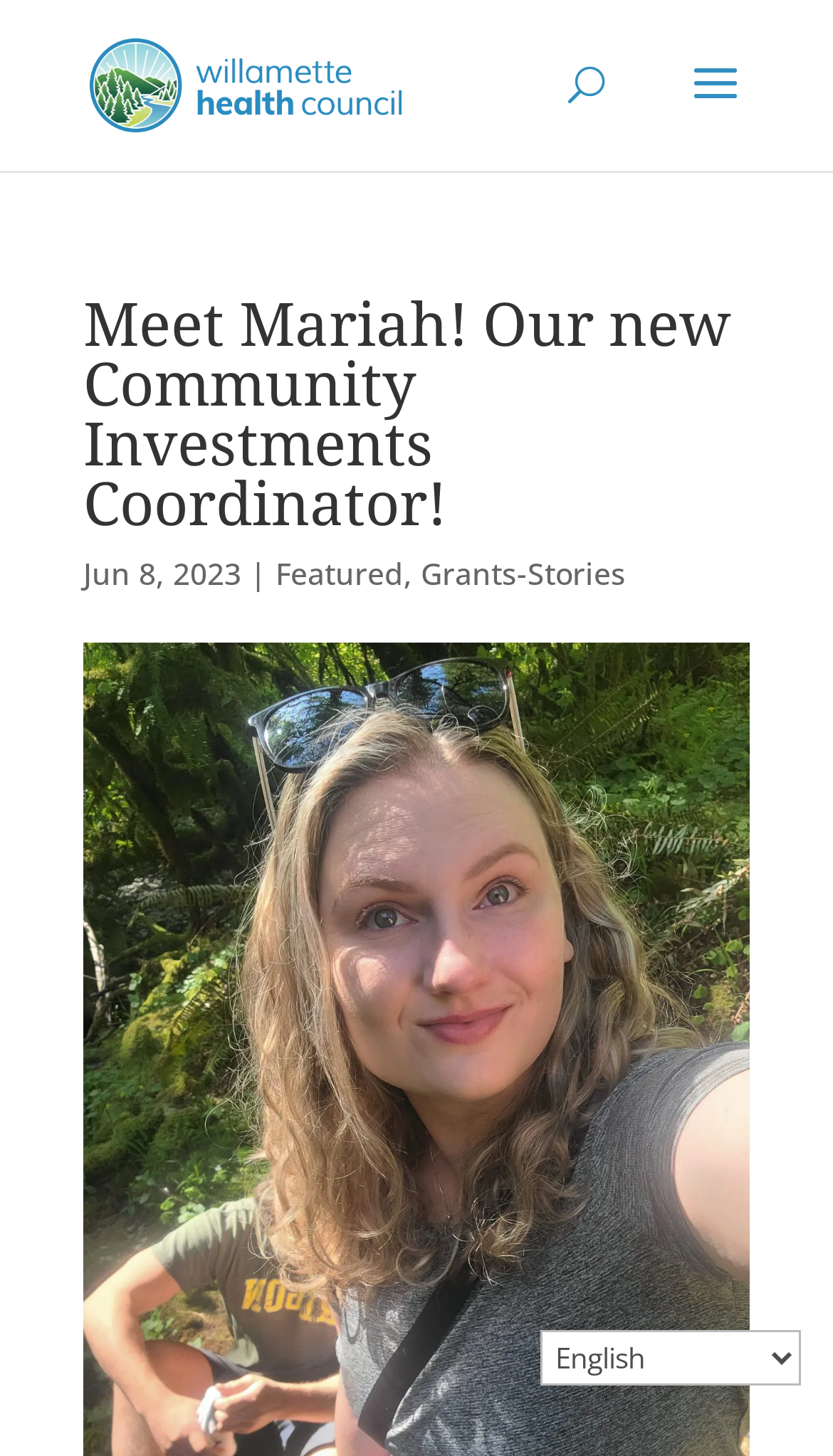Provide a brief response in the form of a single word or phrase:
What is the purpose of the combobox at the bottom?

Select Language